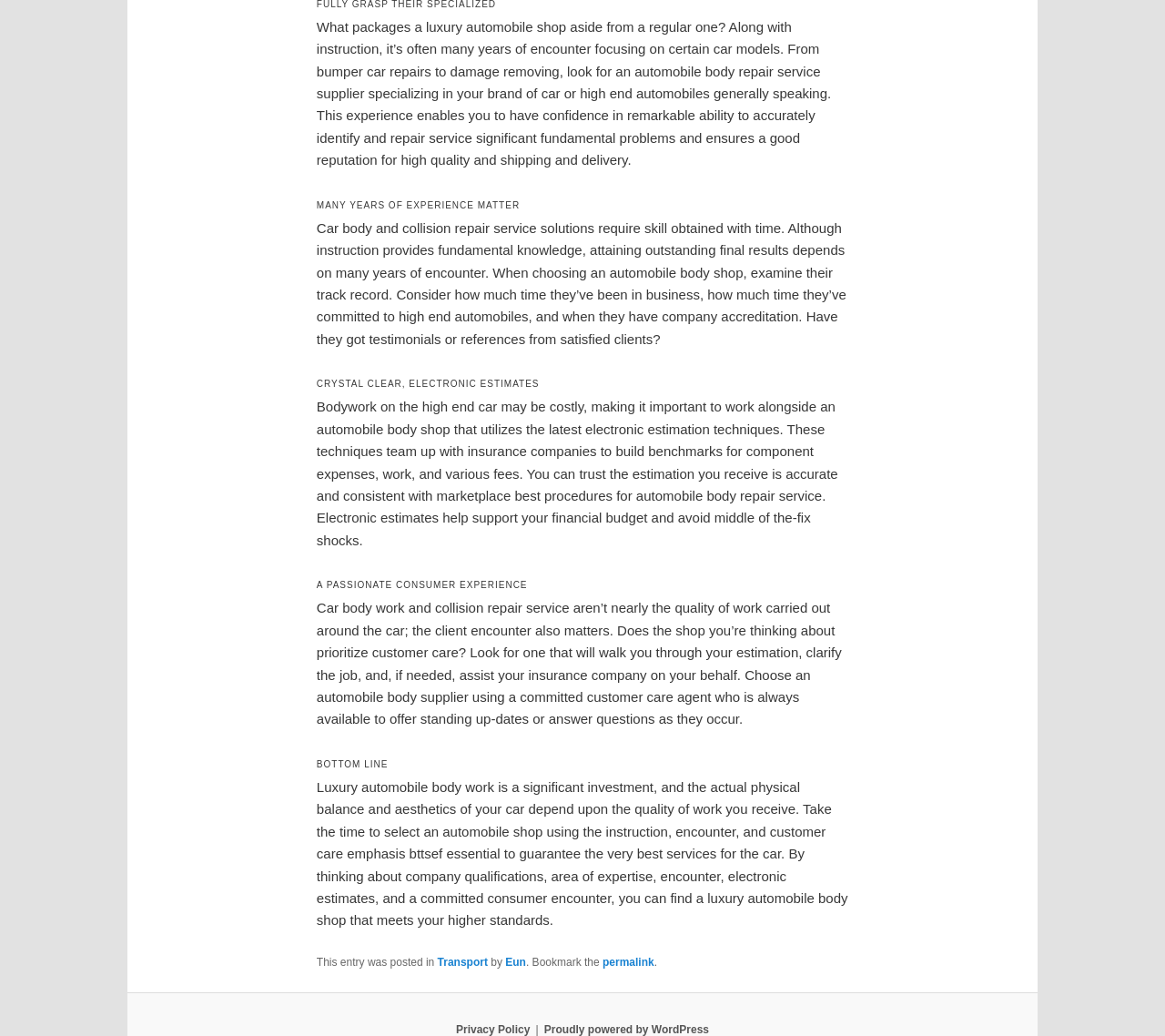Refer to the screenshot and answer the following question in detail:
What is the significance of a committed customer care agent in car body repair?

The webpage highlights the importance of a committed customer care agent who is always available to provide standing updates and answer questions, ensuring a smooth and satisfactory customer experience.